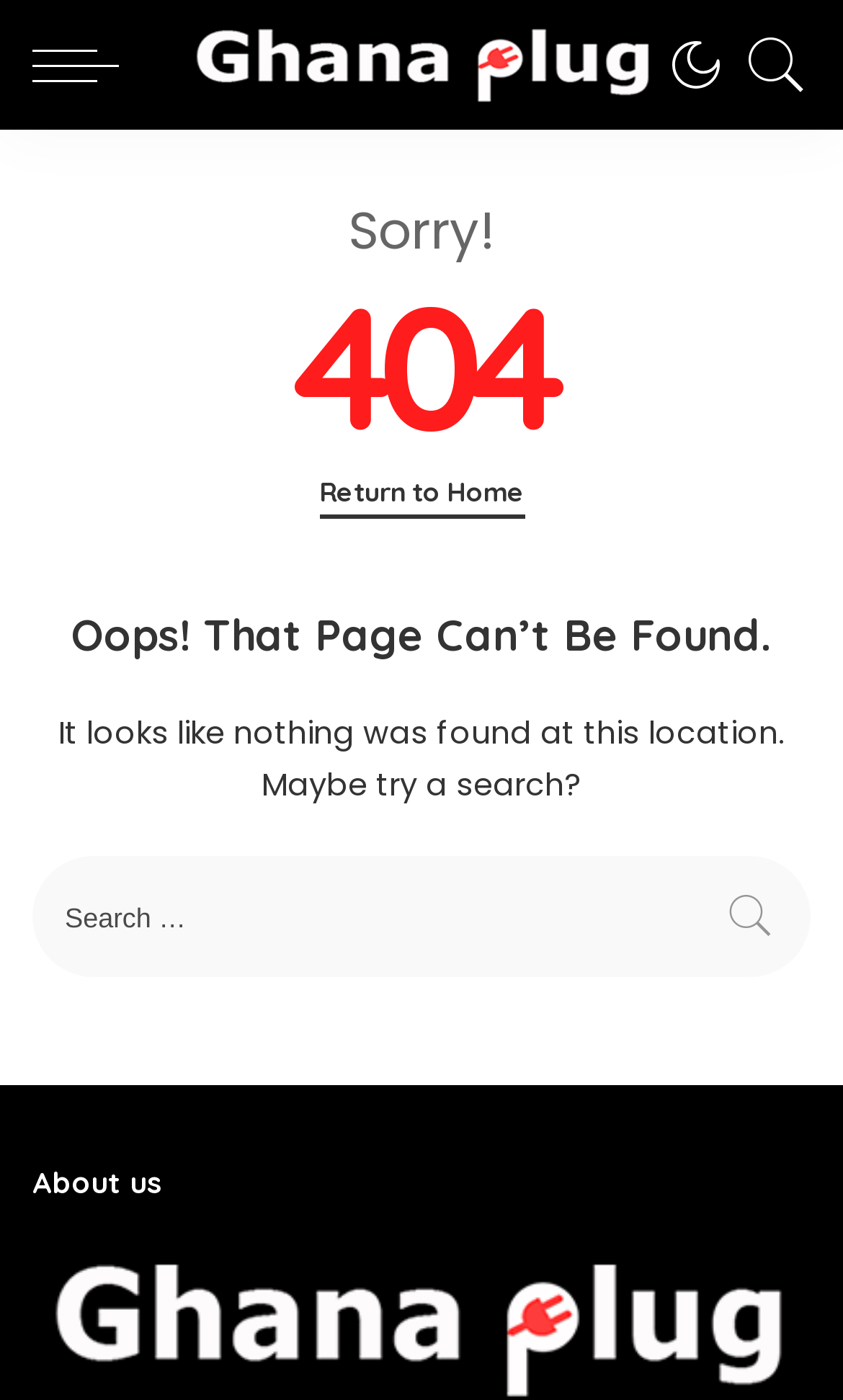Locate the bounding box for the described UI element: "alt="The Ghana Plug"". Ensure the coordinates are four float numbers between 0 and 1, formatted as [left, top, right, bottom].

[0.204, 0.0, 0.796, 0.093]